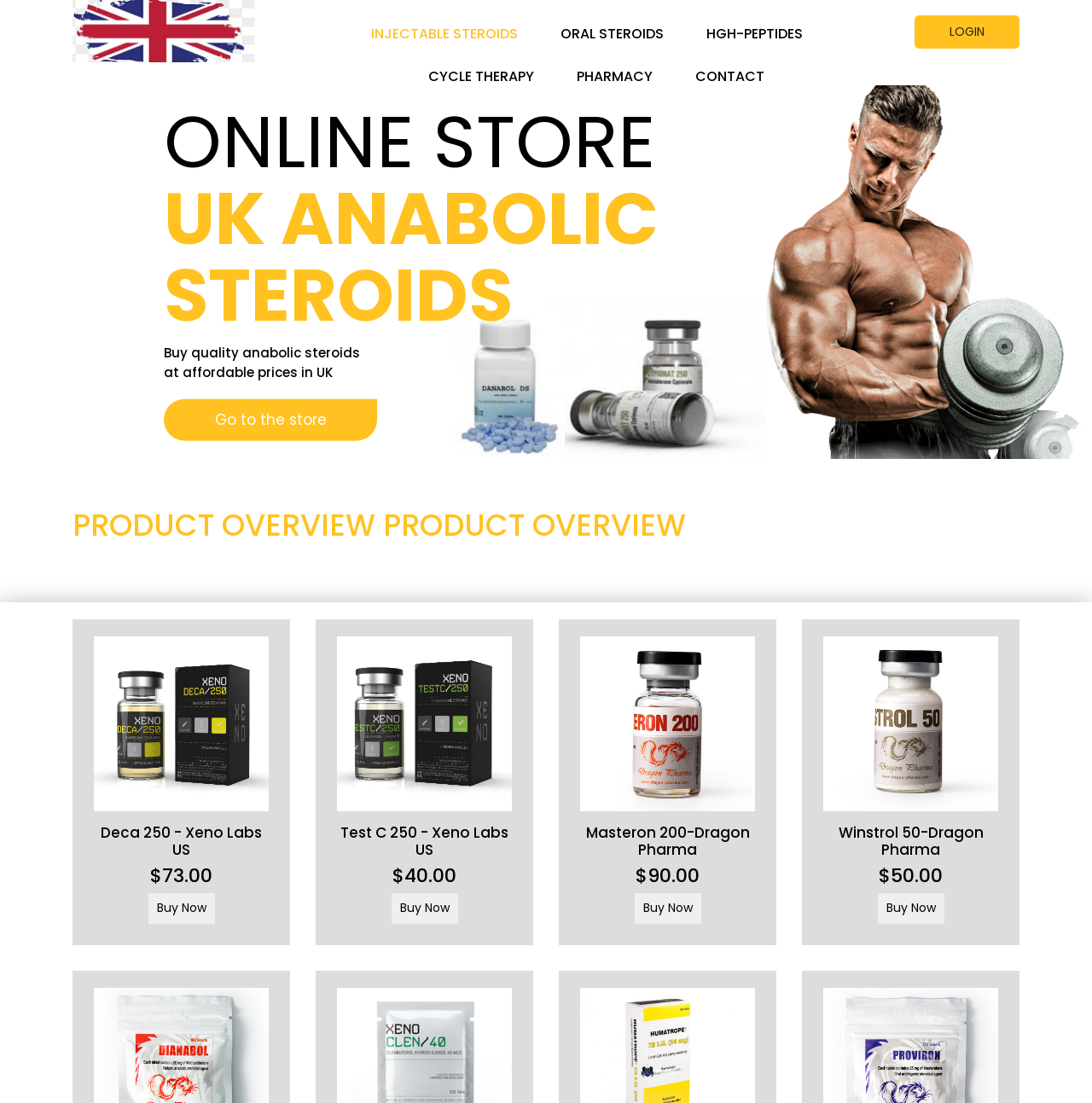What type of products are sold on this website?
Based on the image, provide a one-word or brief-phrase response.

Steroids